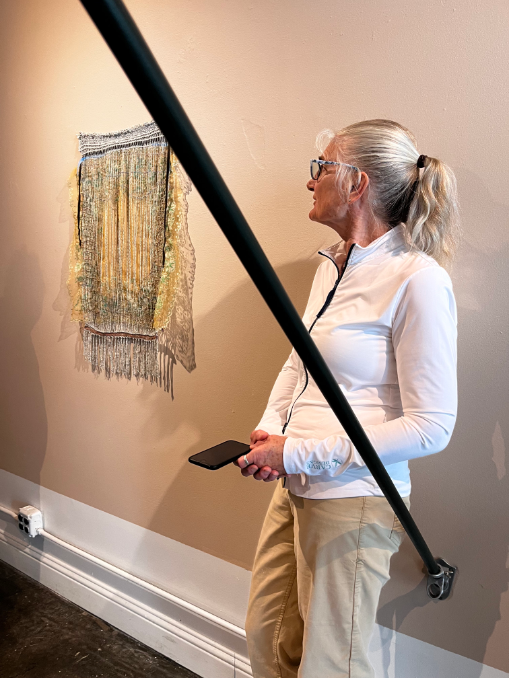What is the purpose of the black support pole?
Please give a detailed and elaborate explanation in response to the question.

The sleek black support pole is visible in the foreground, adding an architectural element to the scene and framing the interaction between the viewer and the artwork, creating a sense of depth and context in the image.